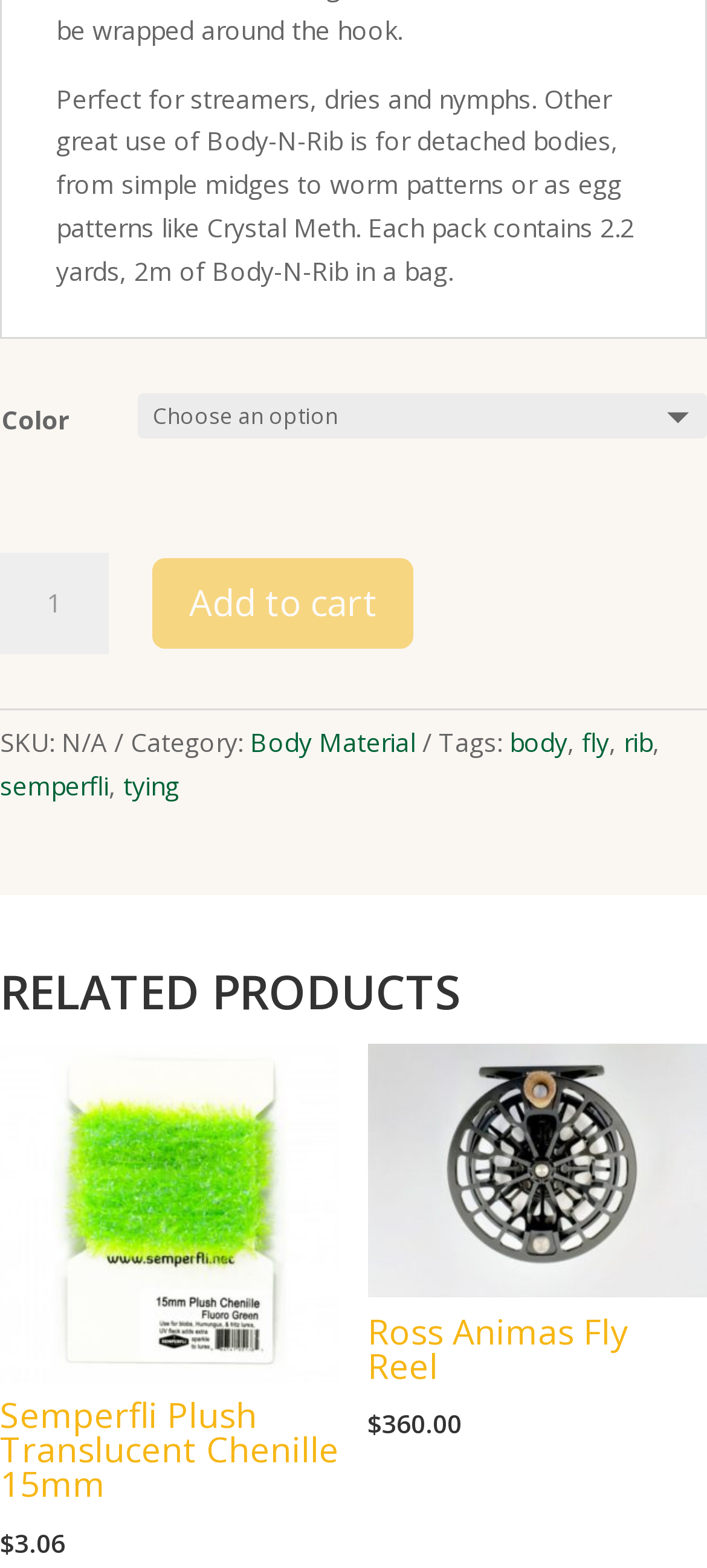What is the color selection option?
Please provide a comprehensive answer to the question based on the webpage screenshot.

The color selection option is obtained from the combobox element with the text 'Color', which allows the user to select a color for the product.